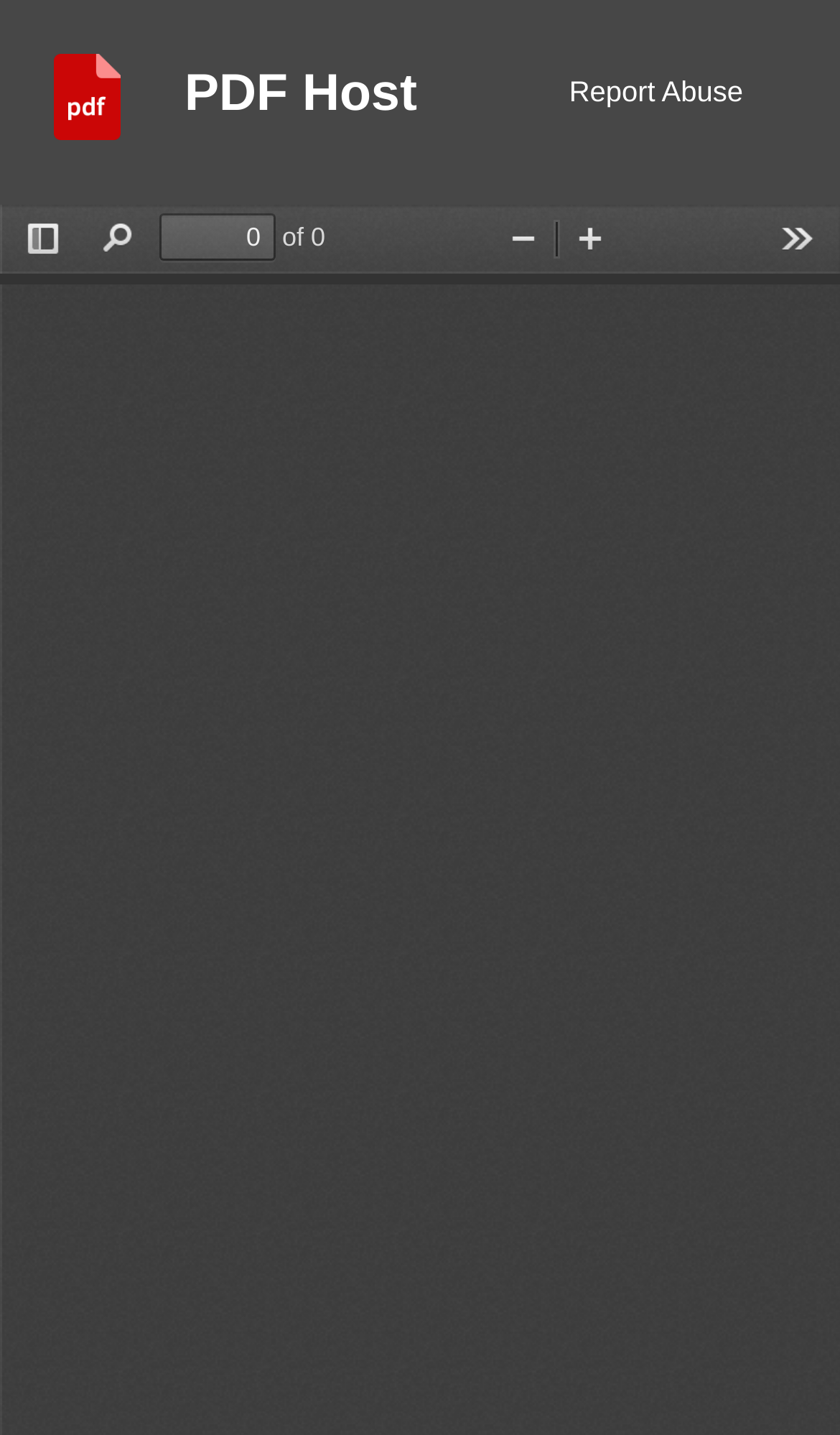What is the text next to the page number?
Based on the image, provide your answer in one word or phrase.

of 0